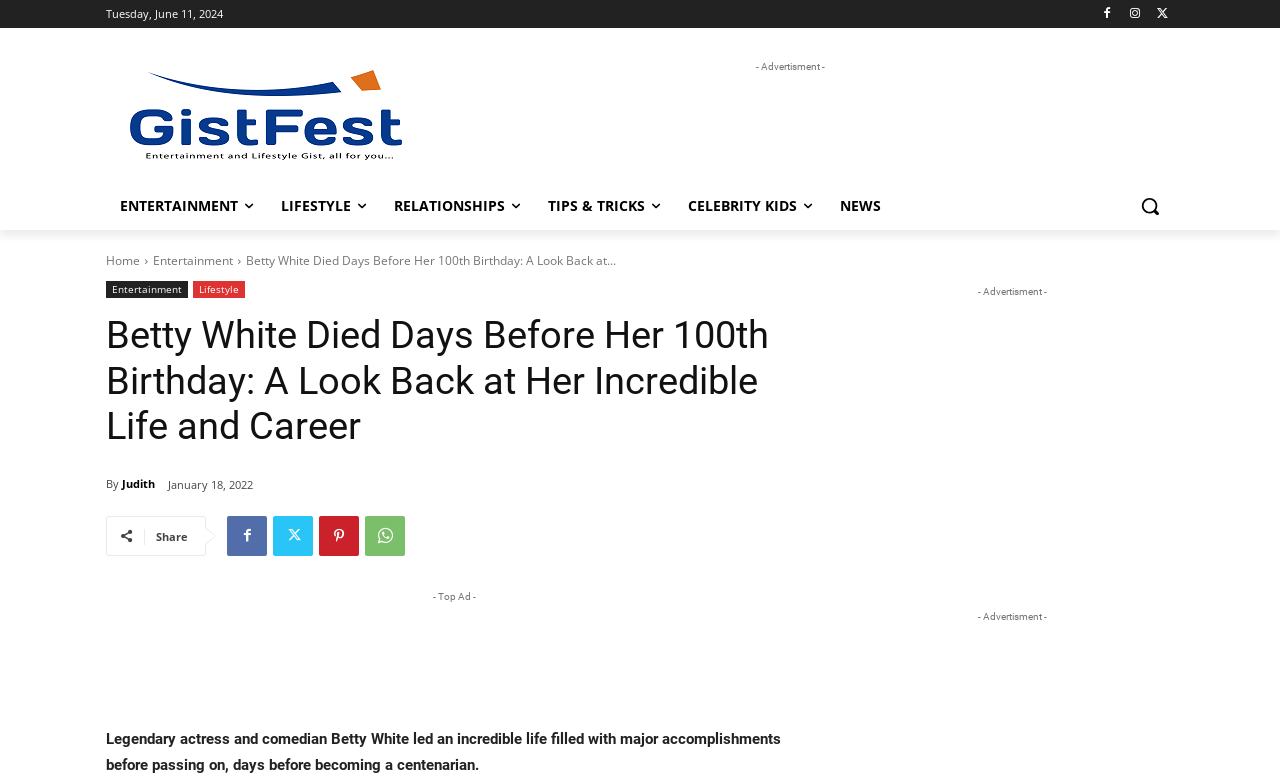What is the date of the article?
Please use the image to provide a one-word or short phrase answer.

January 18, 2022